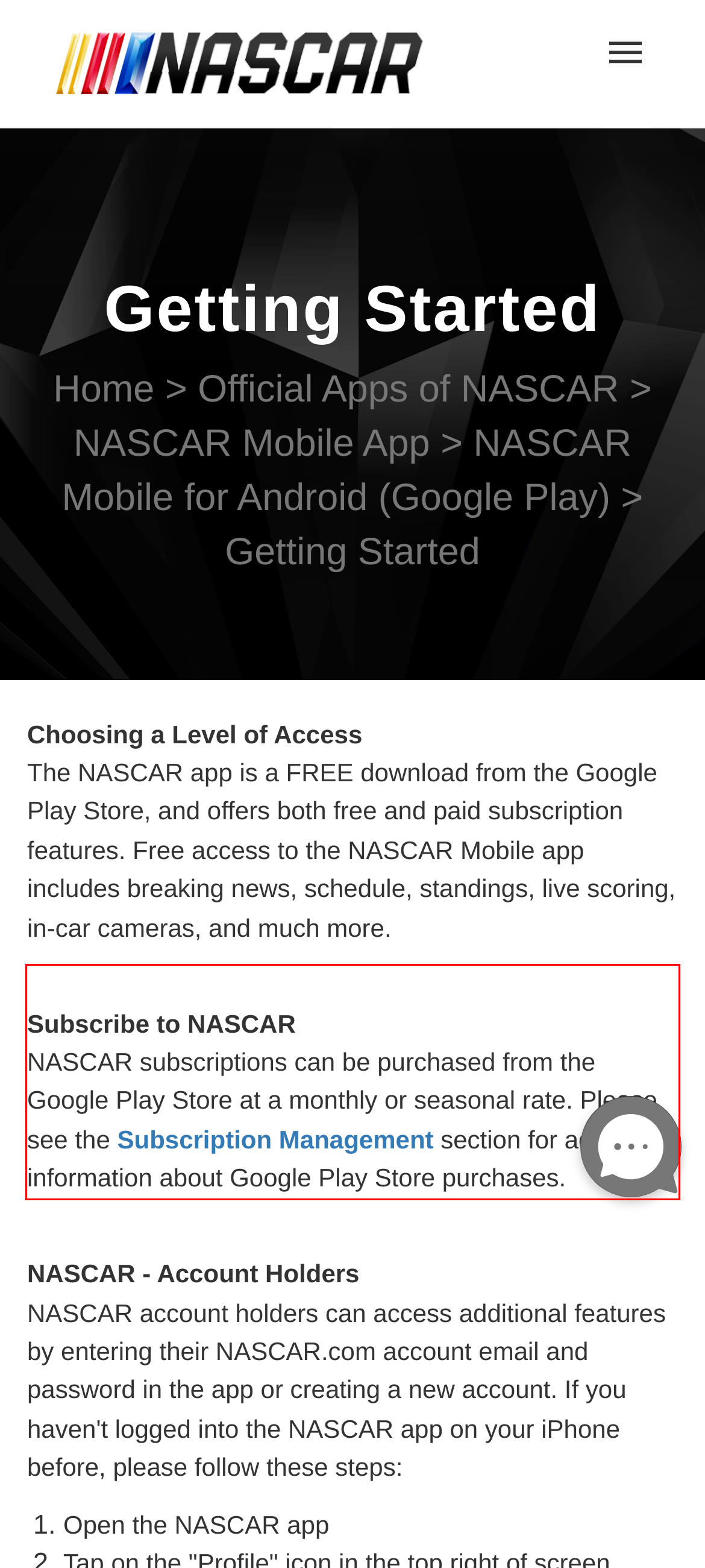You have a webpage screenshot with a red rectangle surrounding a UI element. Extract the text content from within this red bounding box.

Subscribe to NASCAR NASCAR subscriptions can be purchased from the Google Play Store at a monthly or seasonal rate. Please see the Subscription Management section for additional information about Google Play Store purchases.